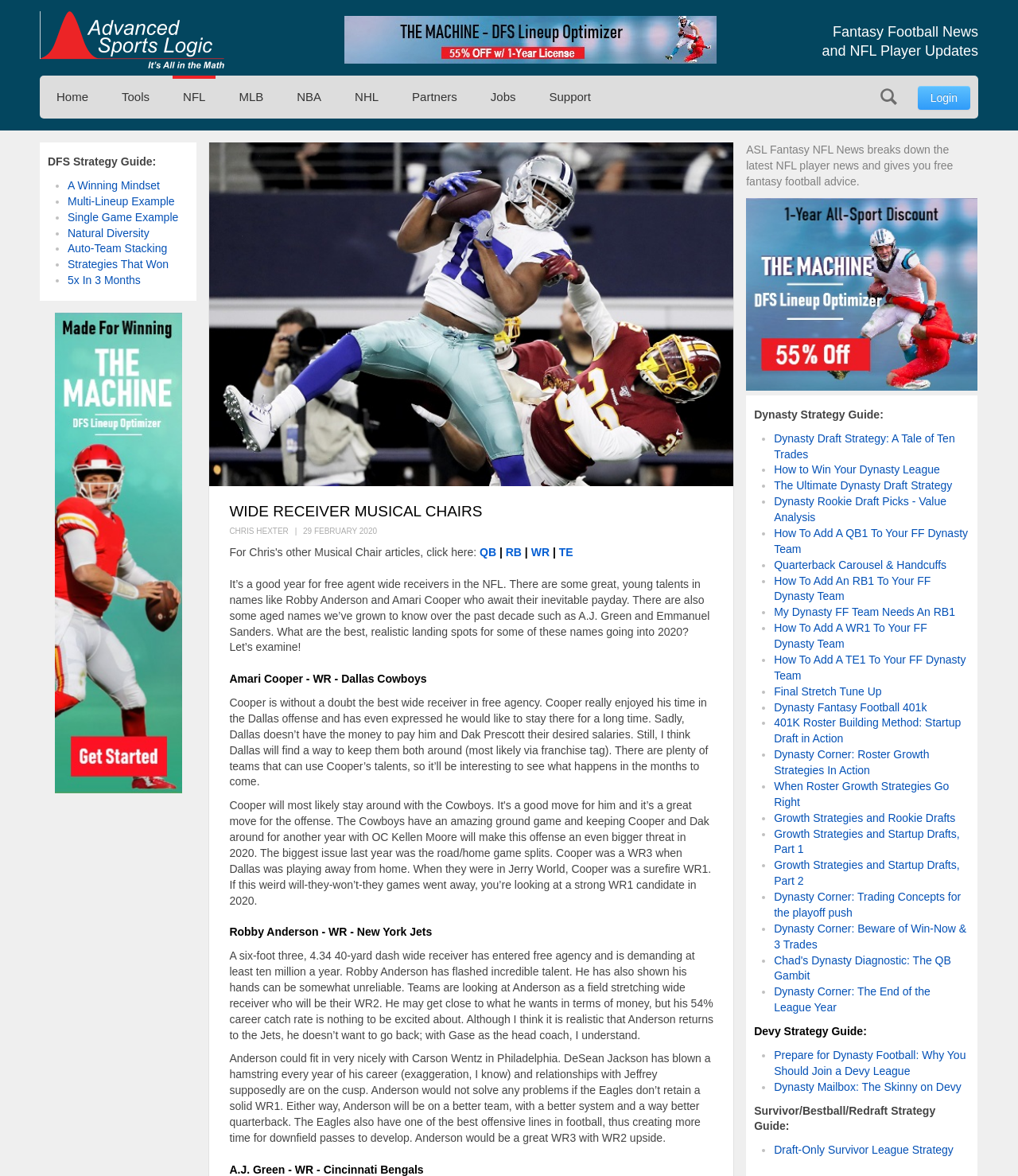Please find the bounding box coordinates of the section that needs to be clicked to achieve this instruction: "Click on the 'Login' link".

[0.901, 0.073, 0.953, 0.093]